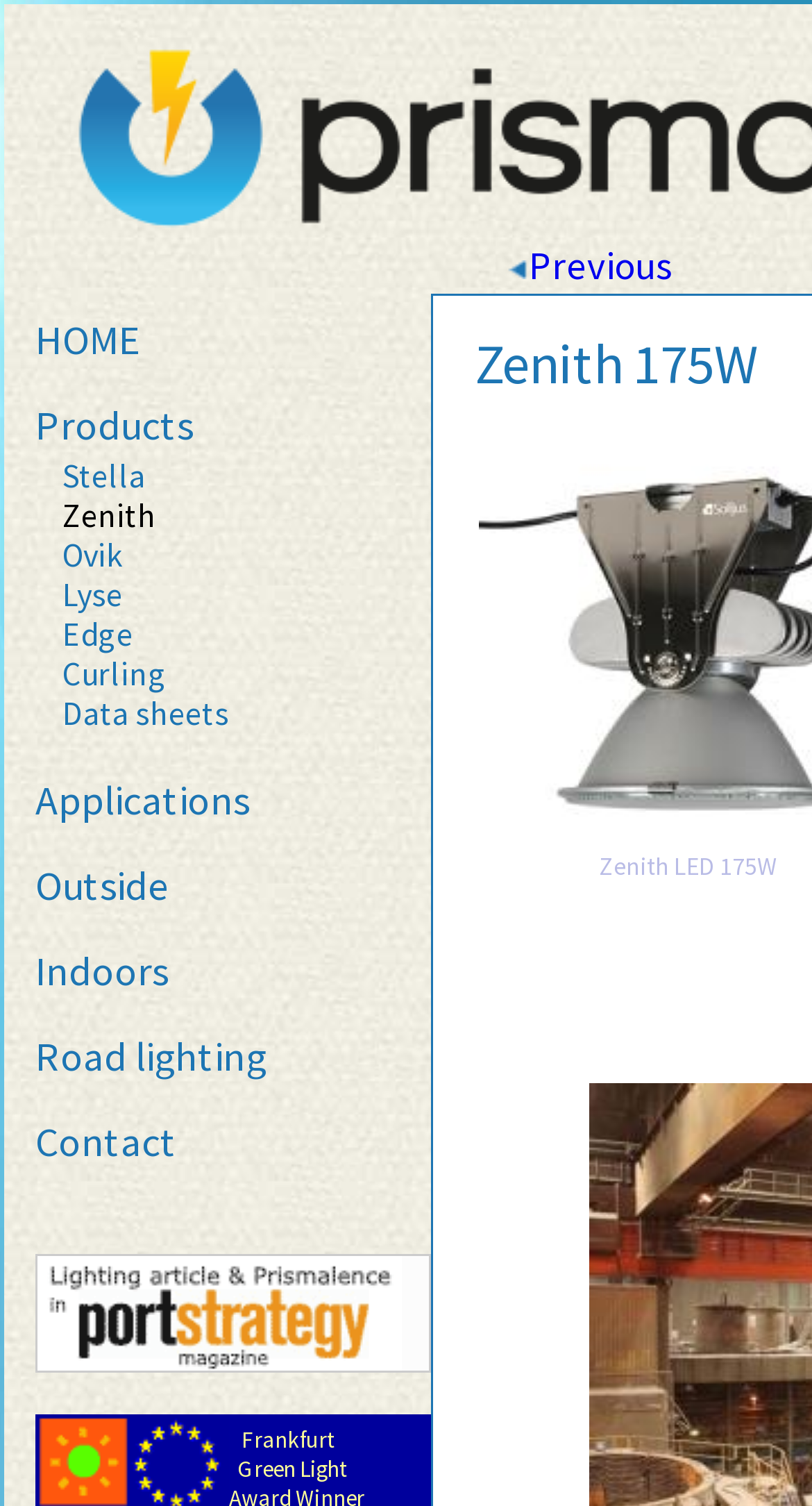Provide the bounding box coordinates for the specified HTML element described in this description: "Contact". The coordinates should be four float numbers ranging from 0 to 1, in the format [left, top, right, bottom].

[0.044, 0.734, 0.505, 0.781]